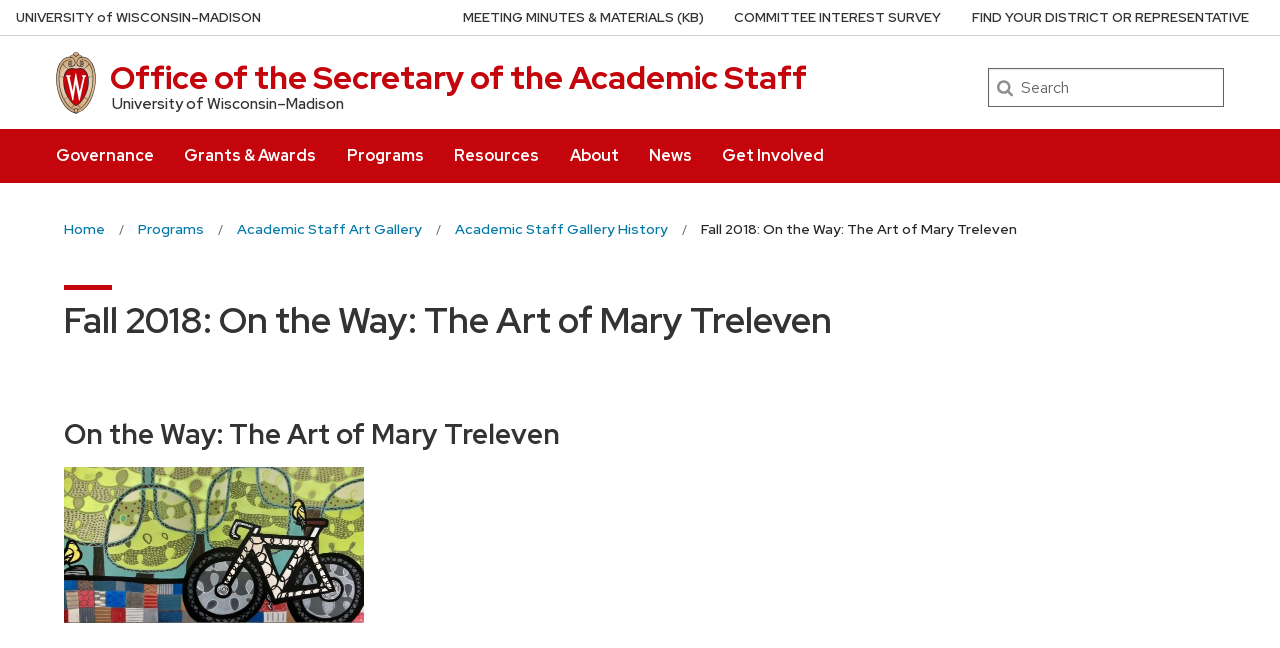Illustrate the webpage with a detailed description.

The webpage is about the art exhibition "On the Way: The Art of Mary Treleven" at the University of Wisconsin-Madison. At the top left corner, there is a link to skip to the main content. Next to it, there is a link to the University of Wisconsin-Madison home page, which is accompanied by the university's logo, consisting of three parts: "UNIVERSITY", "WISCONSIN", and "–MADISON".

Below the university logo, there are two rows of navigation menus. The top row has links to "Office of the Secretary of the Academic Staff" and "University of Wisconsin–Madison", as well as a search bar with a "Search" label. The bottom row has a main menu with links to "Governance", "Grants & Awards", "Programs", "Resources", "About", "News", and "Get Involved".

On the right side of the page, there is a secondary menu with links to "MEETING MINUTES & MATERIALS (KB)", "COMMITTEE INTEREST SURVEY", and "FIND YOUR DISTRICT OR REPRESENTATIVE". Below the secondary menu, there is a breadcrumb navigation with links to "Home", "Programs", "Academic Staff Art Gallery", "Academic Staff Gallery History", and the current page "Fall 2018: On the Way: The Art of Mary Treleven".

The main content of the page is divided into two sections. The top section has a heading "Fall 2018: On the Way: The Art of Mary Treleven" and an artist's statement, which describes the exhibition as a collection of paintings of scenes that caught the artist's attention while walking to work. The bottom section has another heading "On the Way: The Art of Mary Treleven" and a link to an unknown destination.